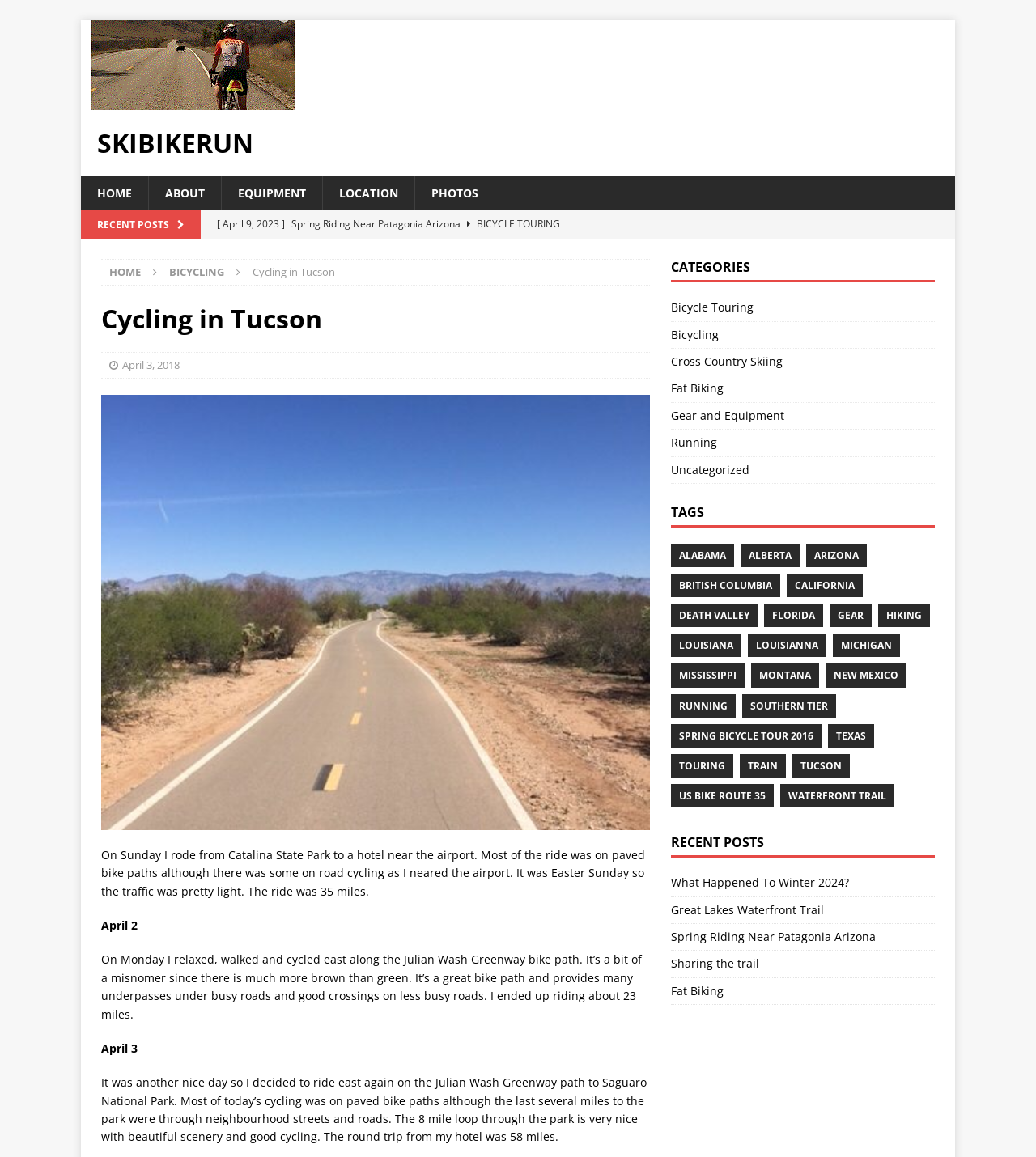Determine the bounding box coordinates for the area that needs to be clicked to fulfill this task: "View the 'CATEGORIES' section". The coordinates must be given as four float numbers between 0 and 1, i.e., [left, top, right, bottom].

[0.647, 0.224, 0.902, 0.244]